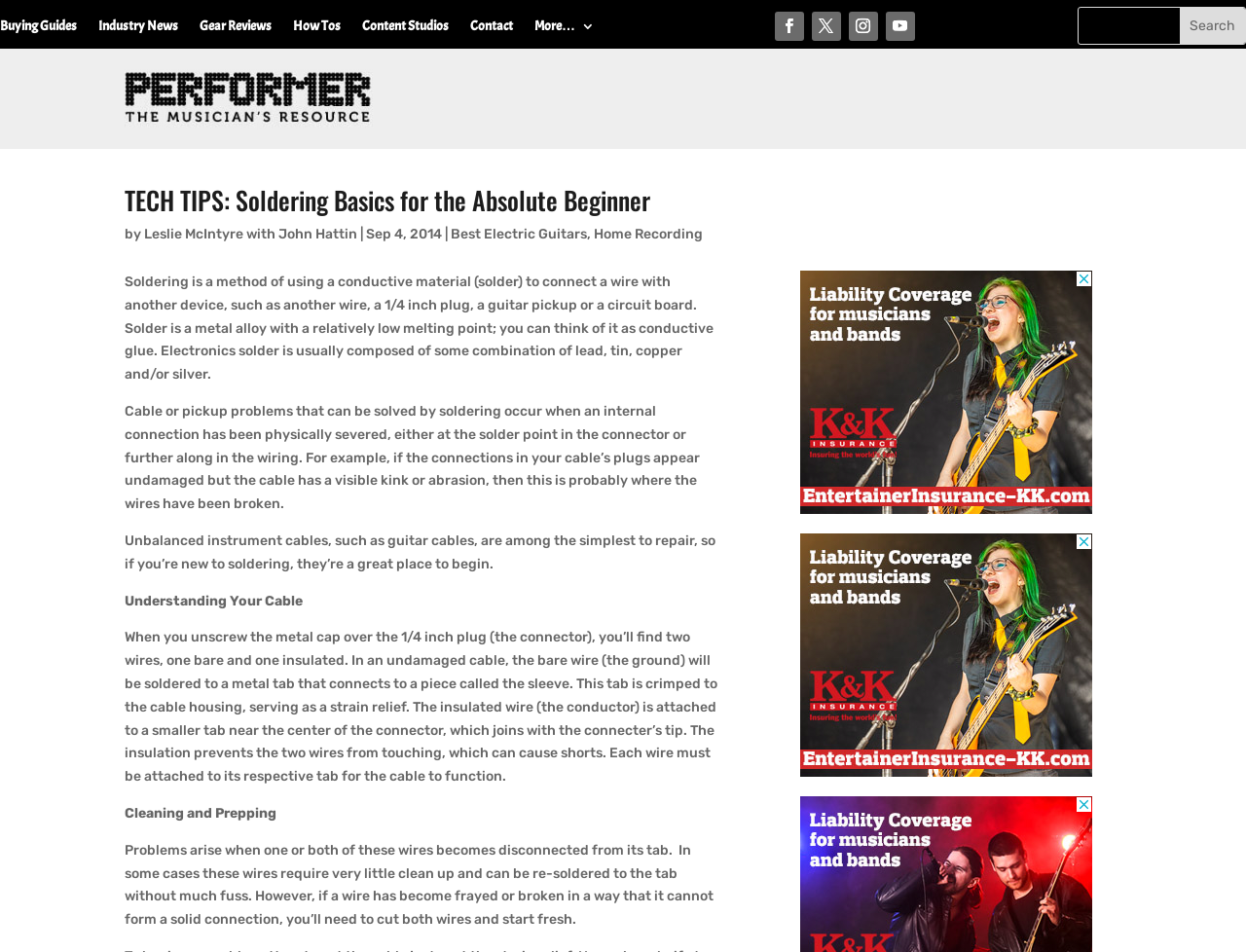Provide the bounding box for the UI element matching this description: "Leslie McIntyre with John Hattin".

[0.116, 0.237, 0.287, 0.254]